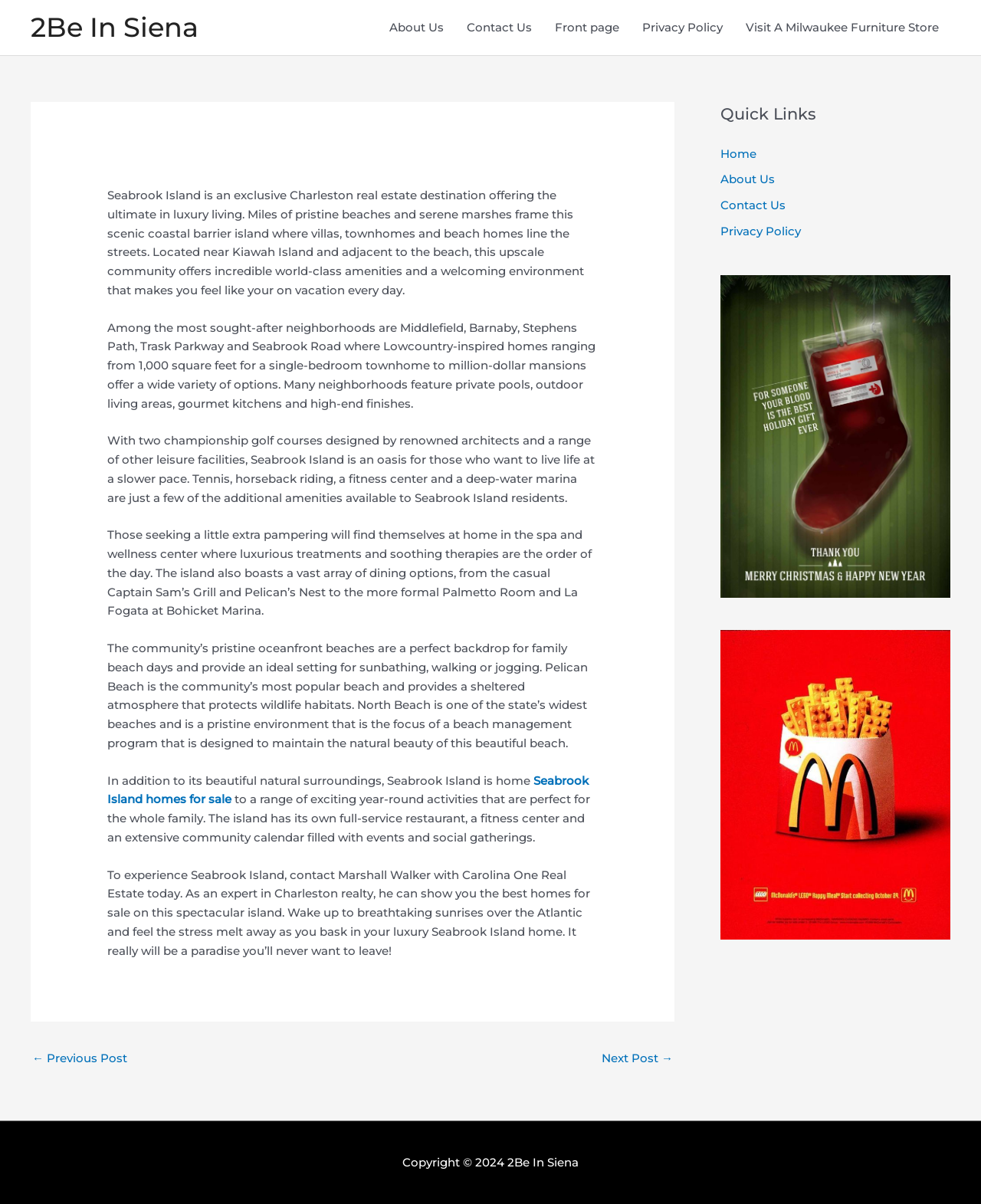Please examine the image and answer the question with a detailed explanation:
What is the name of the real estate agent mentioned on the webpage?

The webpage mentions Marshall Walker as an expert in Charleston realty, who can show potential buyers the best homes for sale on Seabrook Island.